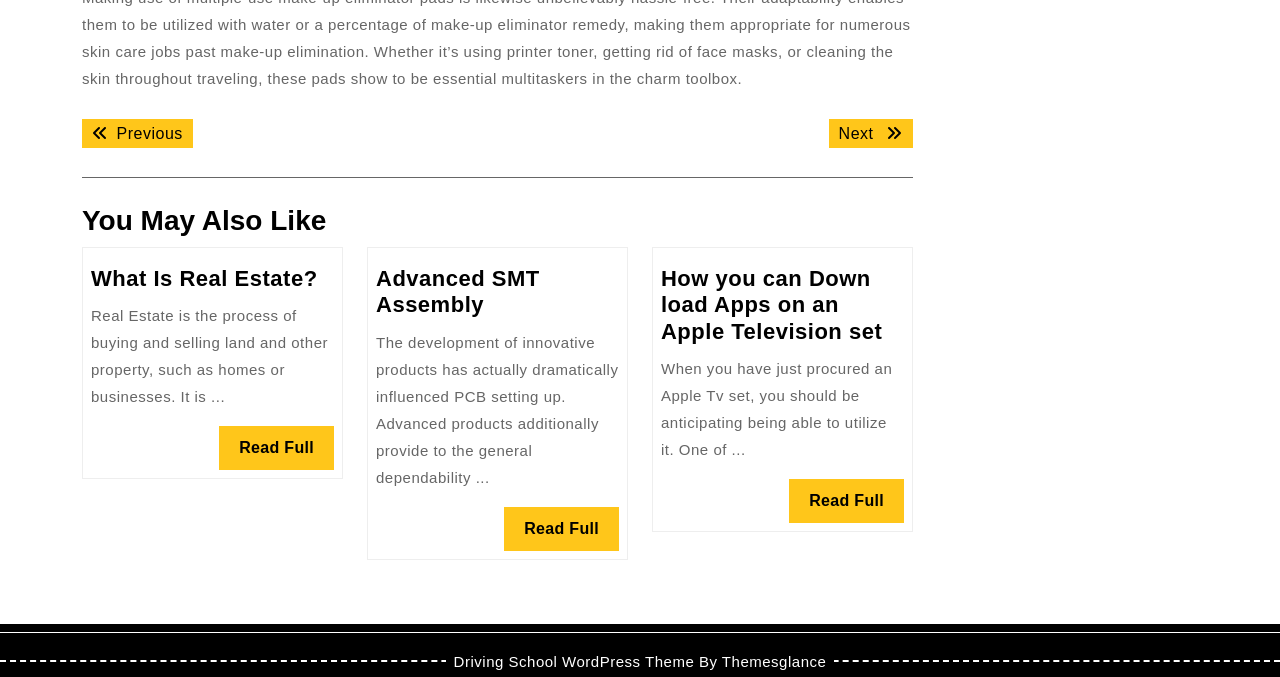Please locate the clickable area by providing the bounding box coordinates to follow this instruction: "Read 'What Is Real Estate?' article".

[0.071, 0.378, 0.261, 0.447]